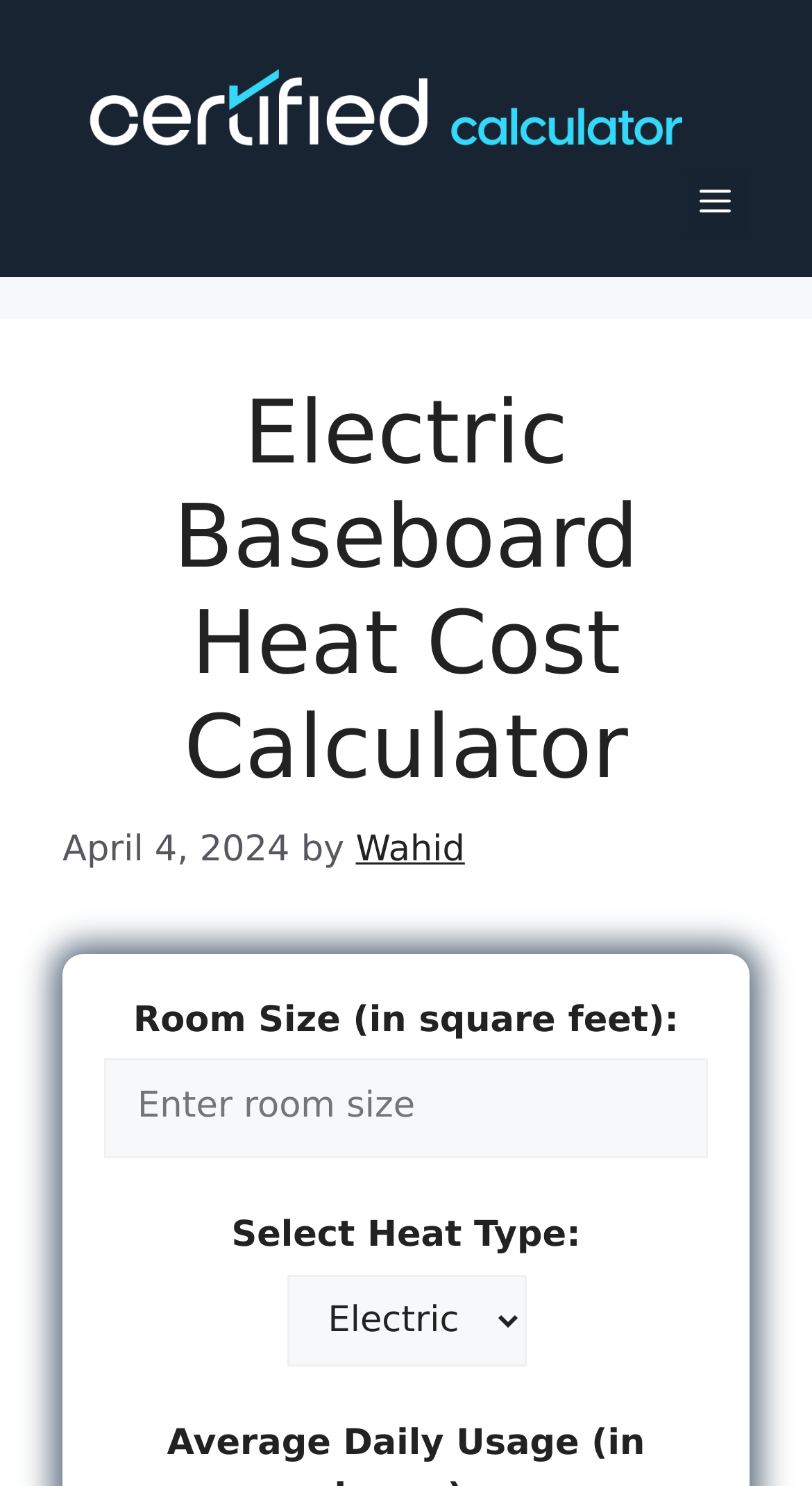What is the author of the webpage?
Look at the image and answer the question with a single word or phrase.

Wahid